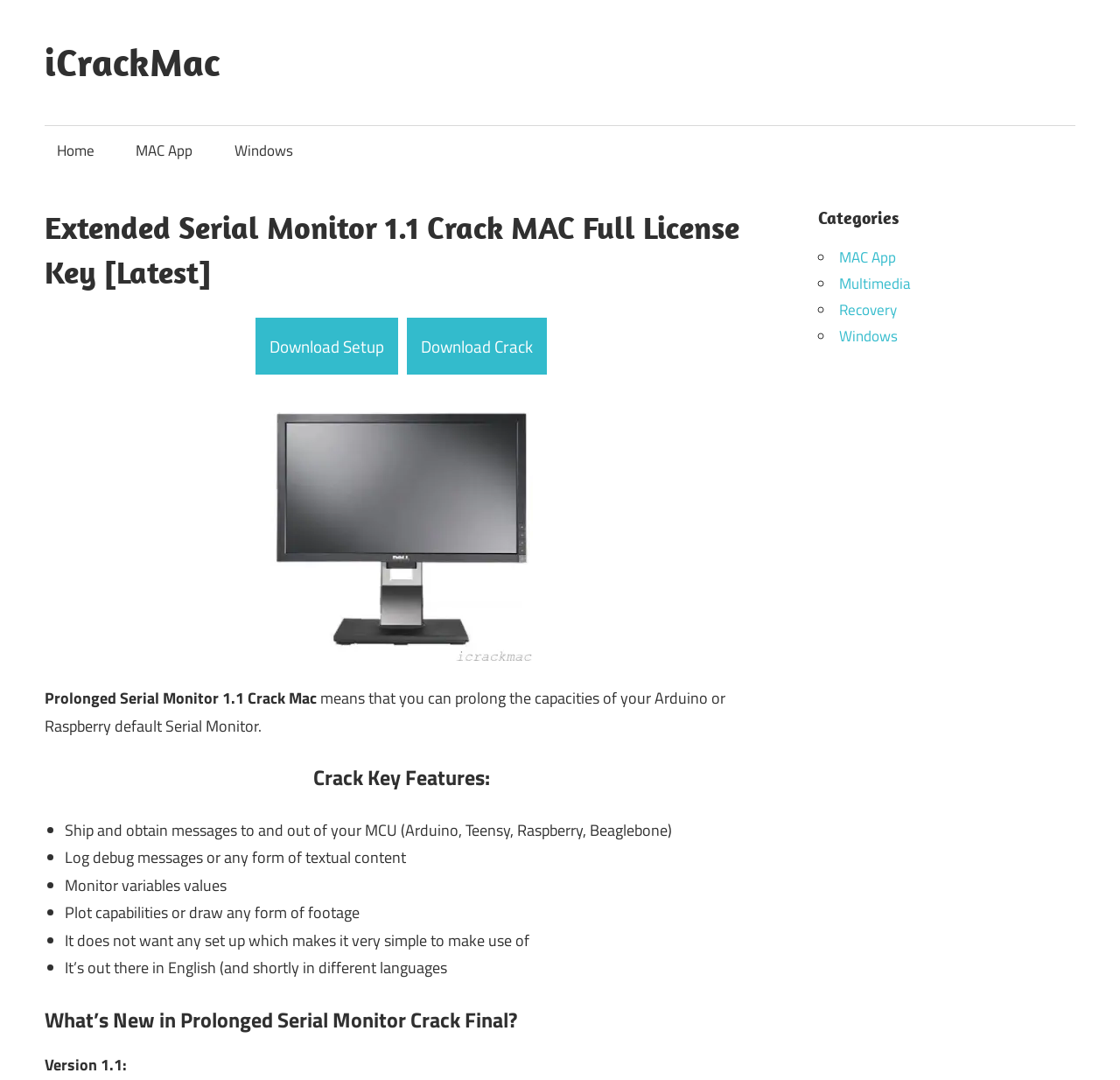Determine the bounding box for the UI element as described: "Download Setup". The coordinates should be represented as four float numbers between 0 and 1, formatted as [left, top, right, bottom].

[0.228, 0.294, 0.356, 0.347]